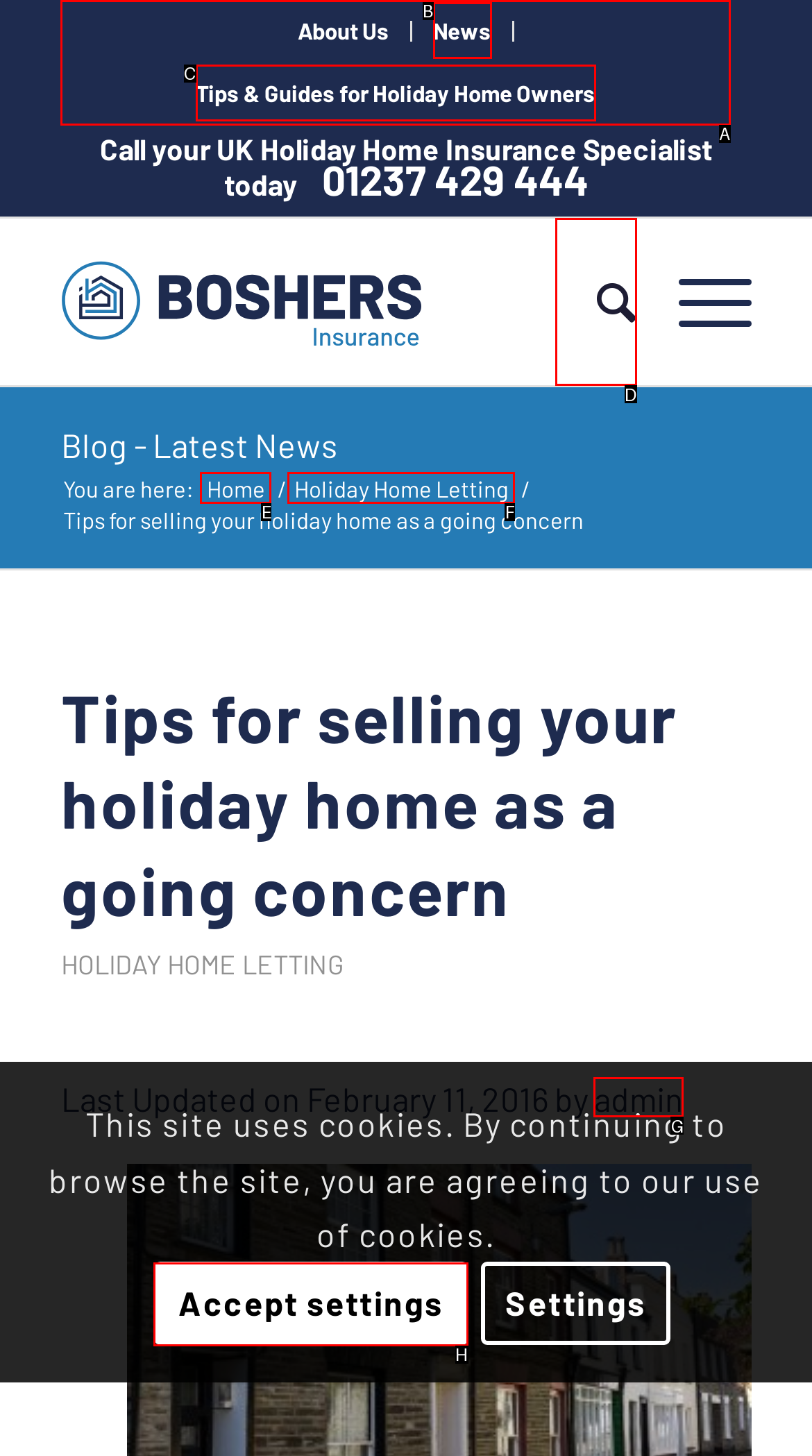Point out which UI element to click to complete this task: Search for something
Answer with the letter corresponding to the right option from the available choices.

D